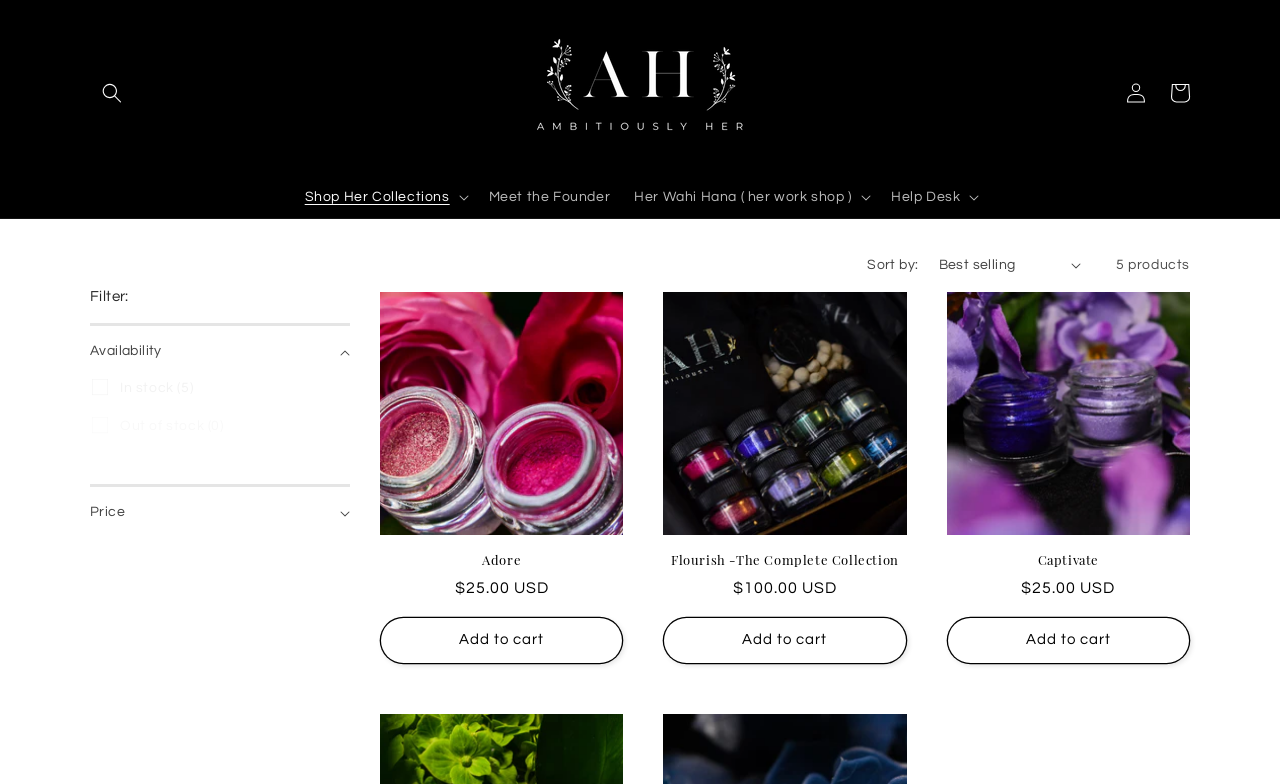Can you find the bounding box coordinates for the UI element given this description: "Cart"? Provide the coordinates as four float numbers between 0 and 1: [left, top, right, bottom].

[0.905, 0.09, 0.939, 0.146]